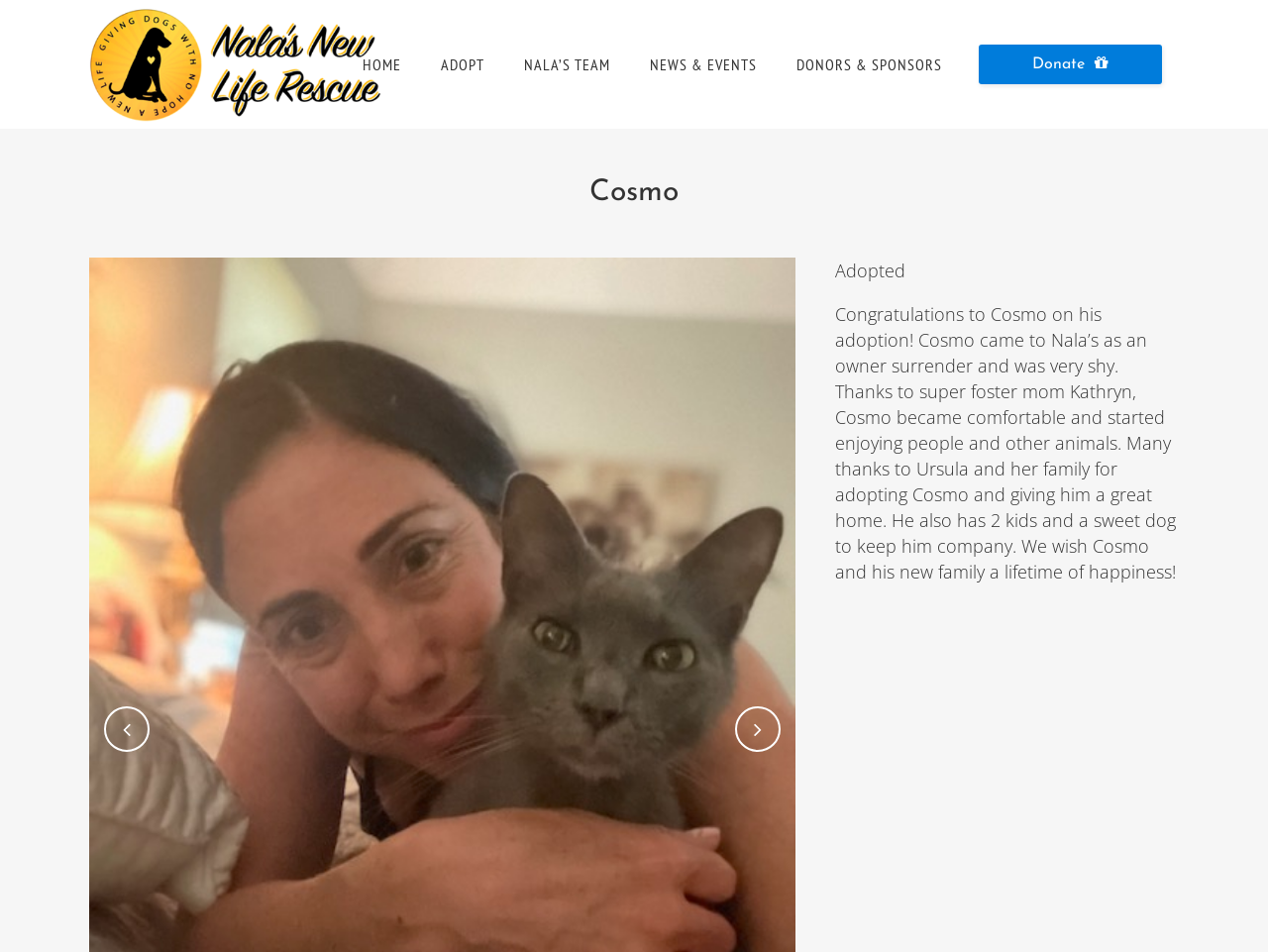Using the element description: "NALA’s Team", determine the bounding box coordinates for the specified UI element. The coordinates should be four float numbers between 0 and 1, [left, top, right, bottom].

[0.398, 0.0, 0.497, 0.135]